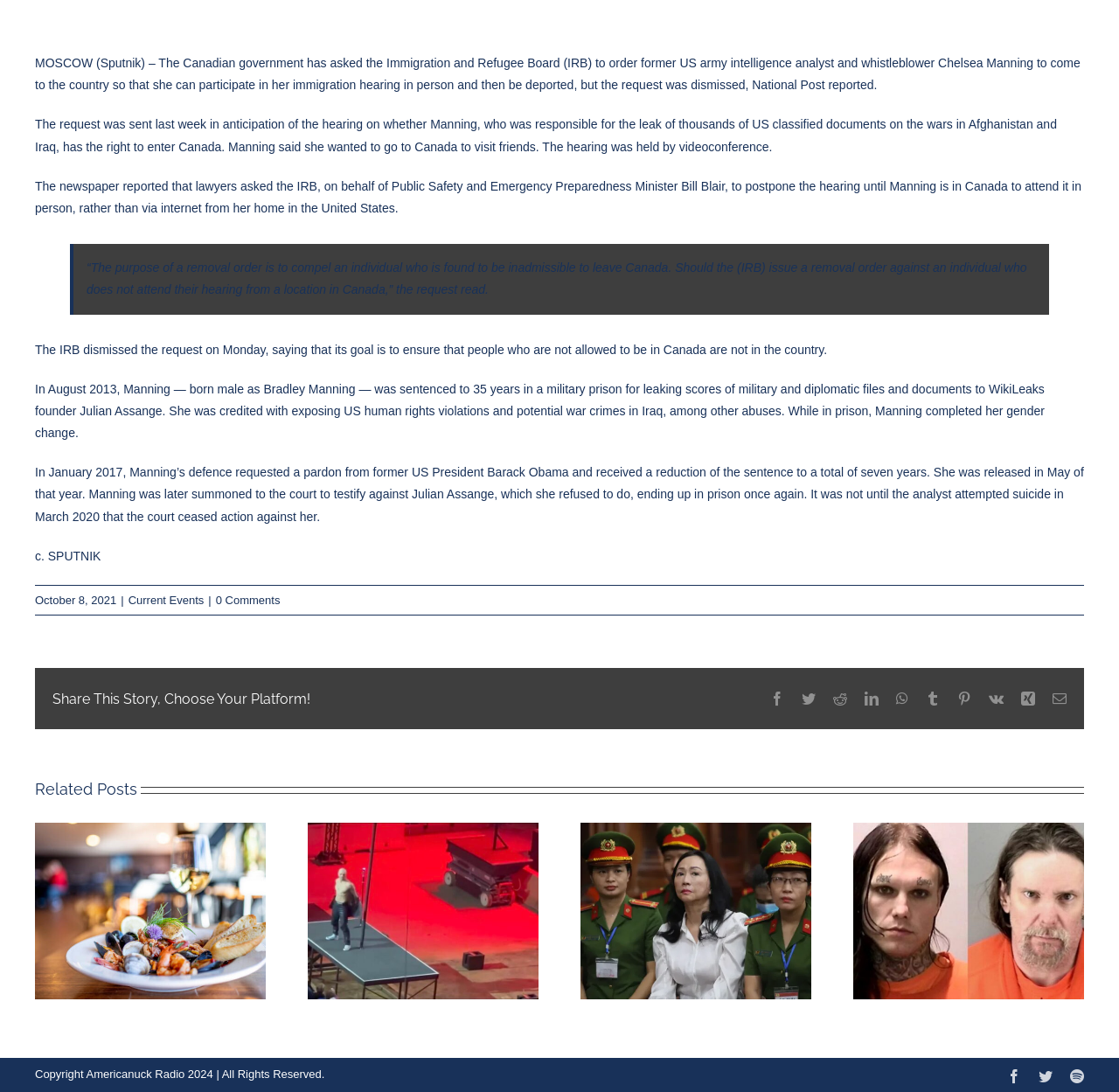Refer to the screenshot and give an in-depth answer to this question: How many related posts are available?

The webpage provides a 'Related Posts' section, which lists three related articles with images and links. This can be counted by looking at the number of articles provided in this section.